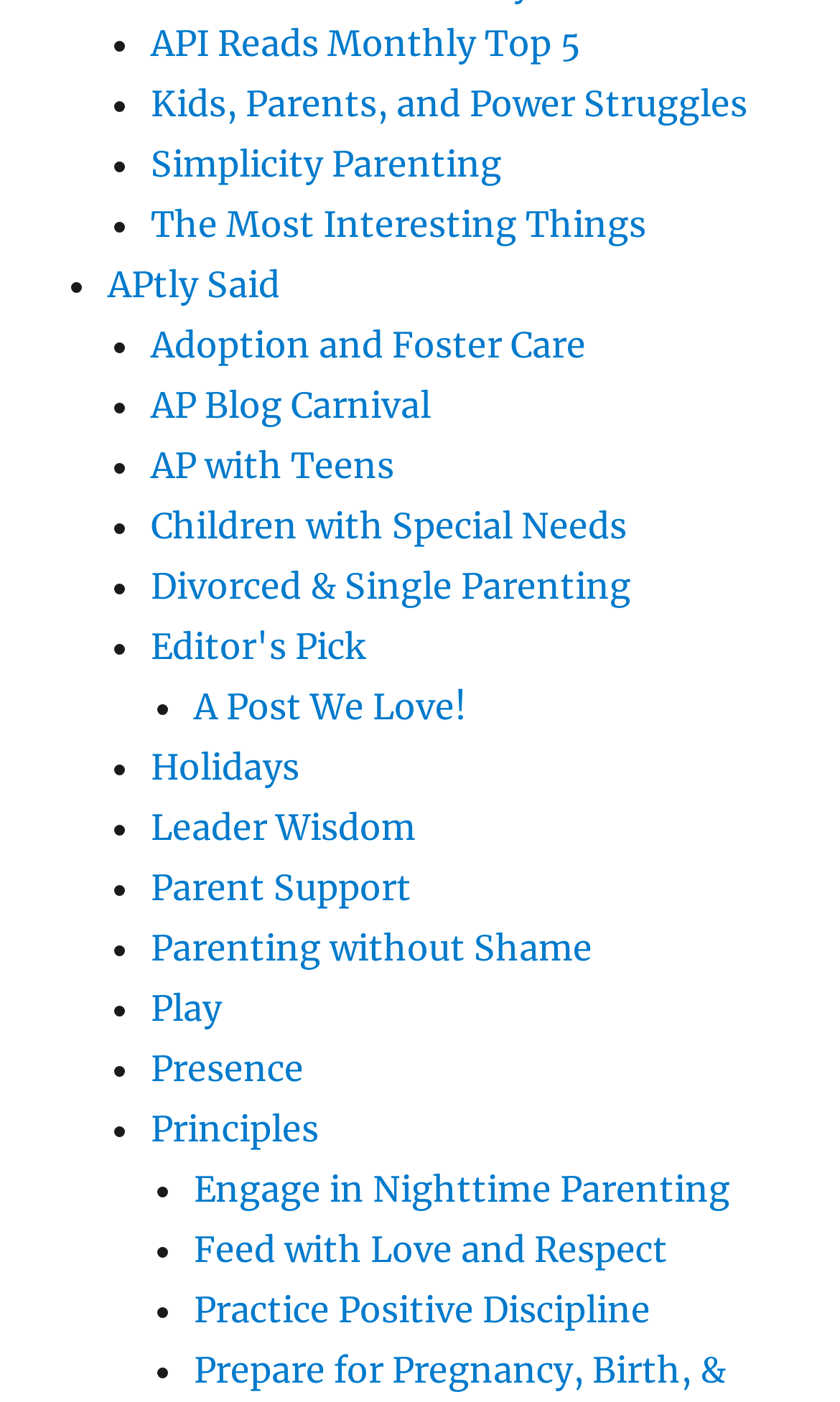Answer with a single word or phrase: 
How many links are on the webpage?

24